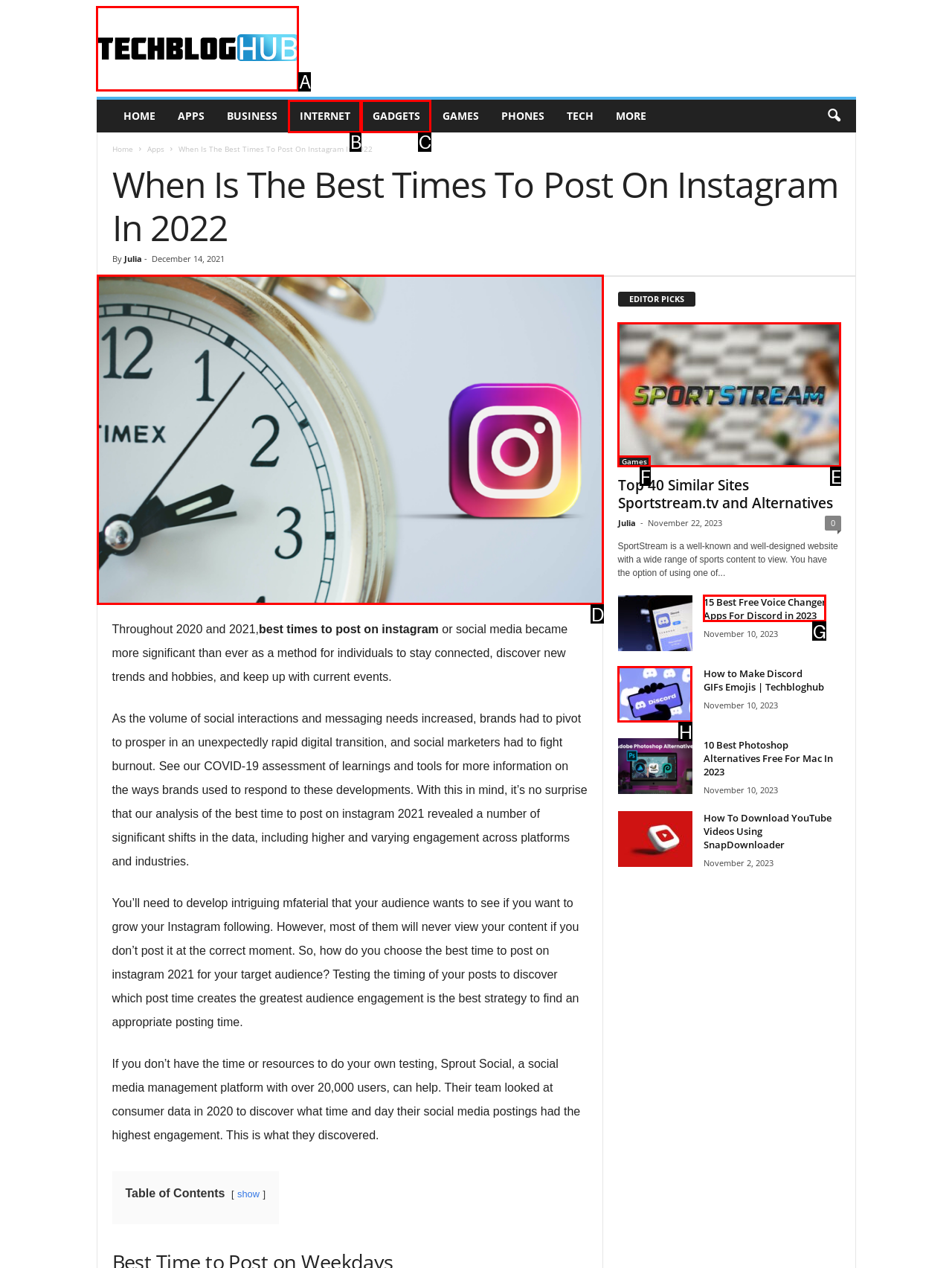To perform the task "Click on the 'best times to post on instagram' link", which UI element's letter should you select? Provide the letter directly.

D